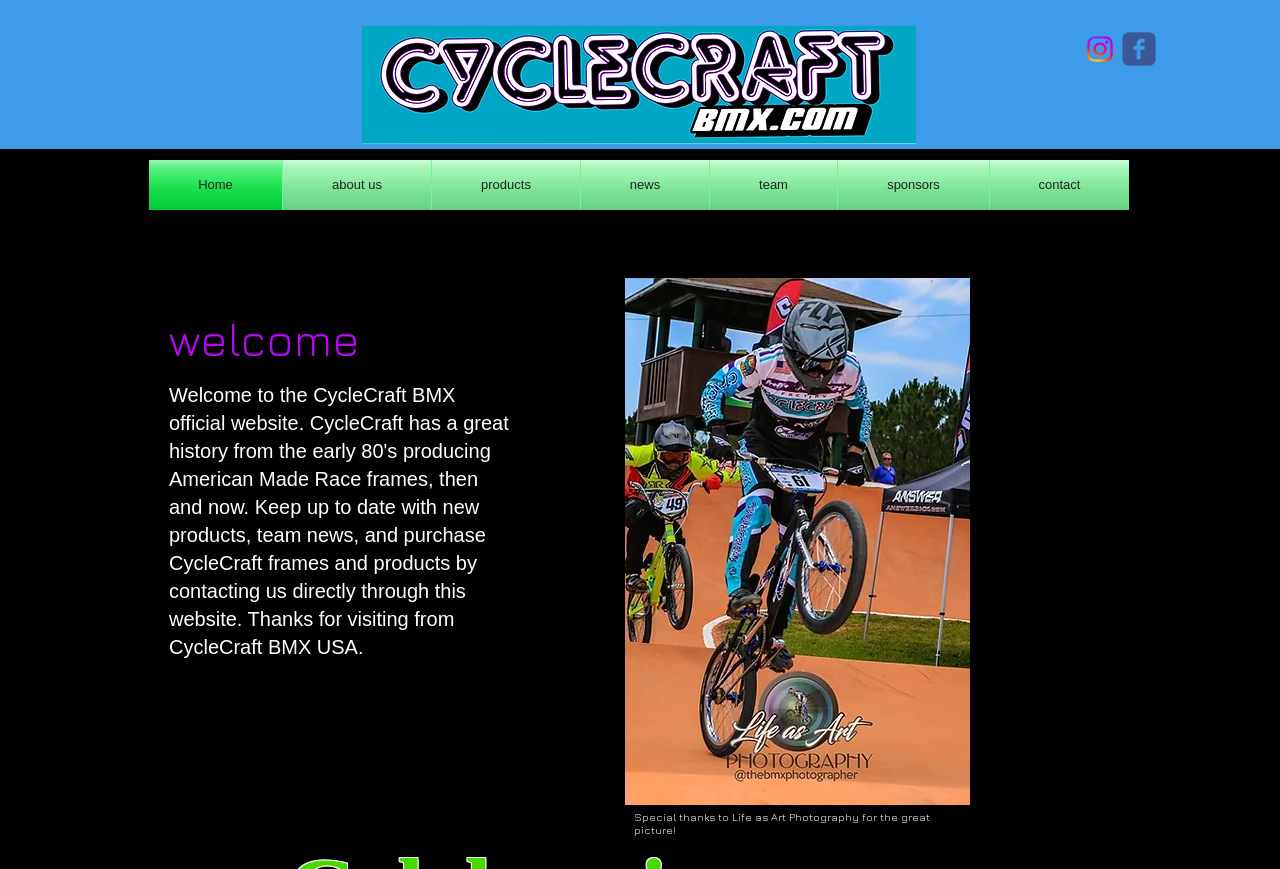Observe the image and answer the following question in detail: What is the logo of the website?

The logo of the website is the image located at the top left corner of the webpage, which is described as 'CC Logo Bubble letter Purple w Teal bord'.